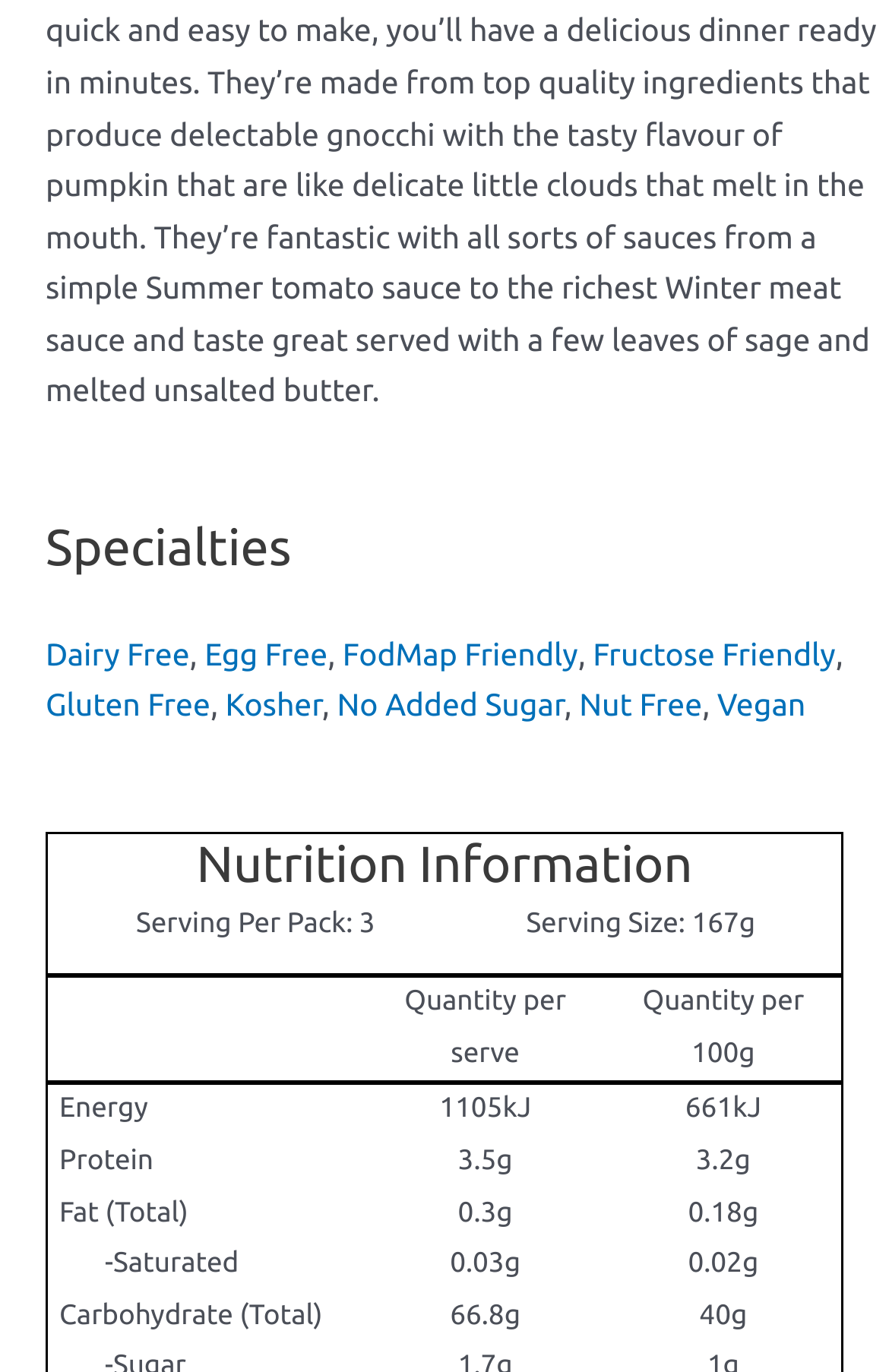Please determine the bounding box coordinates for the UI element described here. Use the format (top-left x, top-left y, bottom-right x, bottom-right y) with values bounded between 0 and 1: Event Technology Rental

None